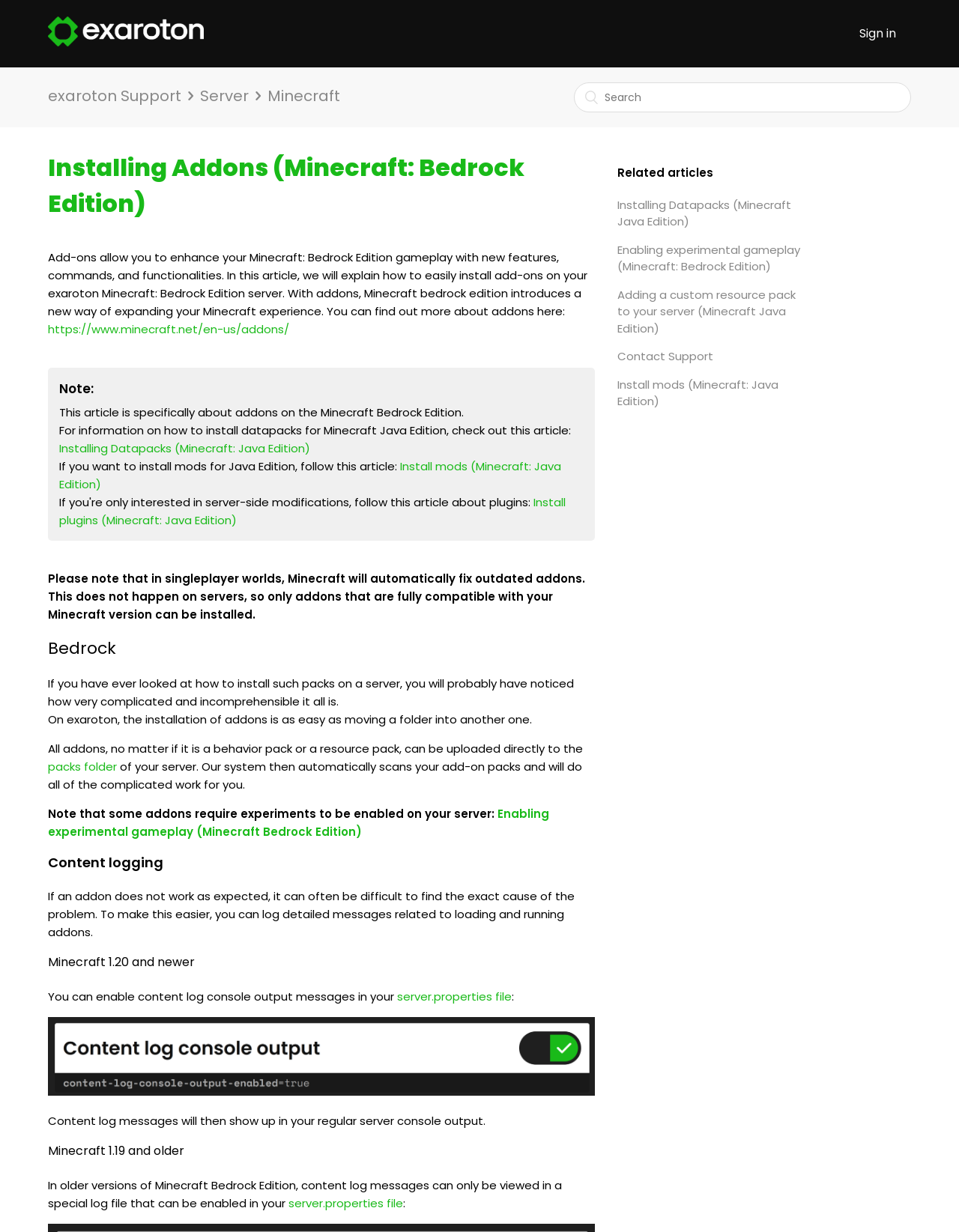Identify the bounding box coordinates necessary to click and complete the given instruction: "Learn more about addons".

[0.05, 0.261, 0.302, 0.274]